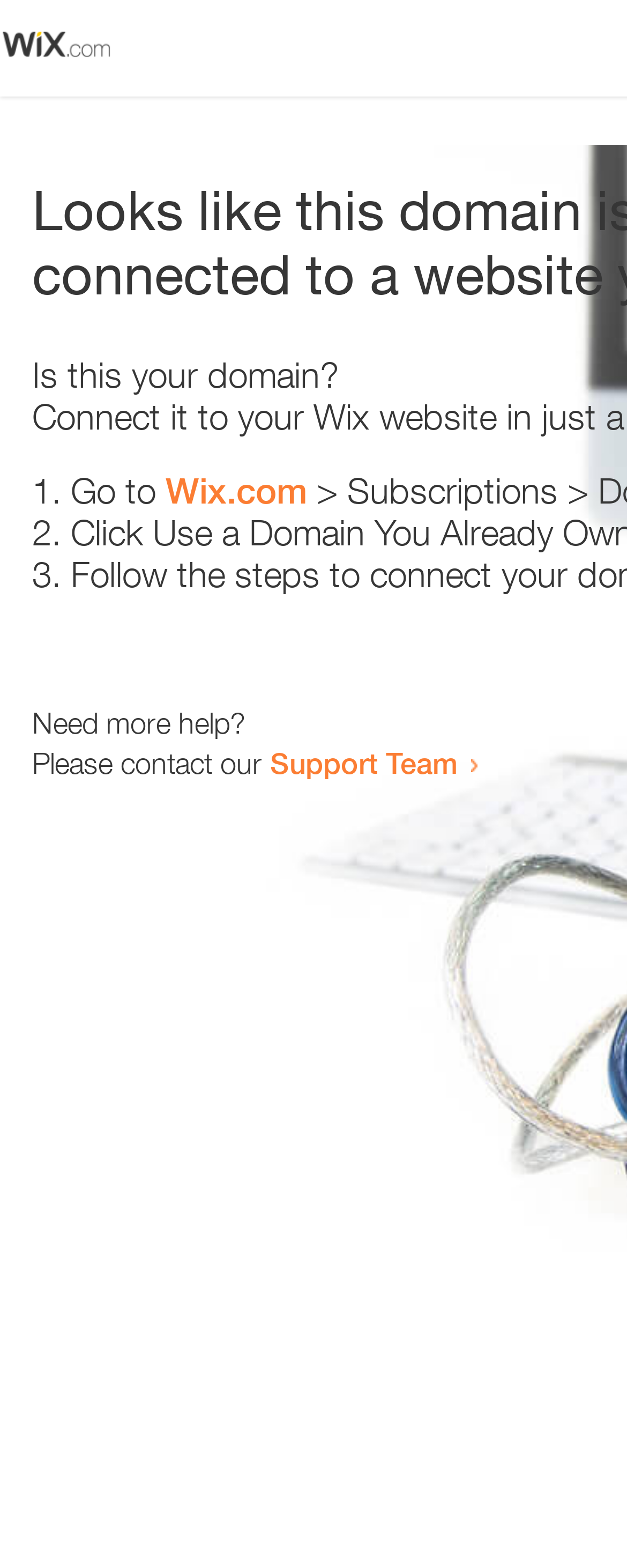Please provide a comprehensive answer to the question below using the information from the image: What is the tone of the webpage?

The webpage is providing steps to resolve an issue and offering contact information for further assistance, which suggests a helpful tone, aiming to assist users in resolving their problems.